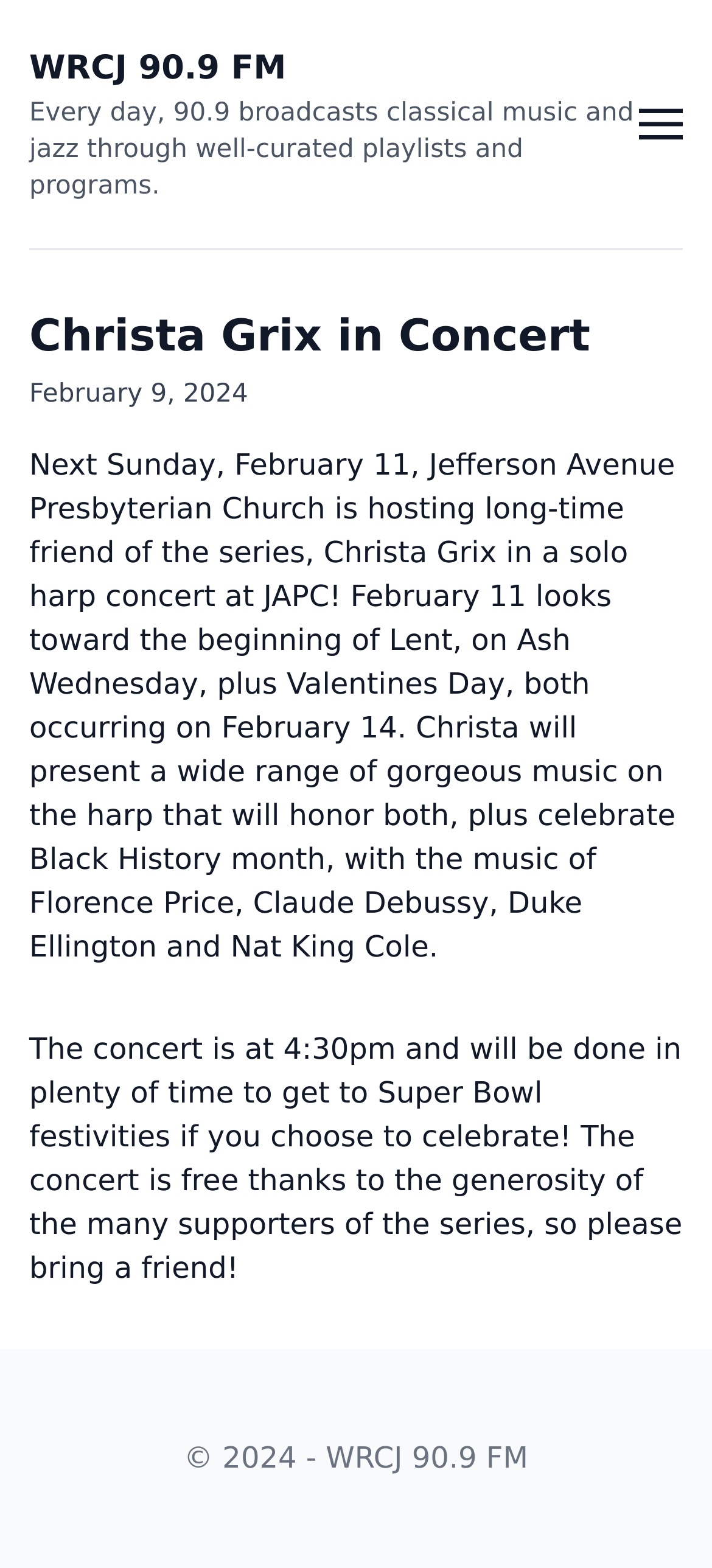What is the occasion being celebrated on February 14?
Using the information from the image, give a concise answer in one word or a short phrase.

Valentine's Day